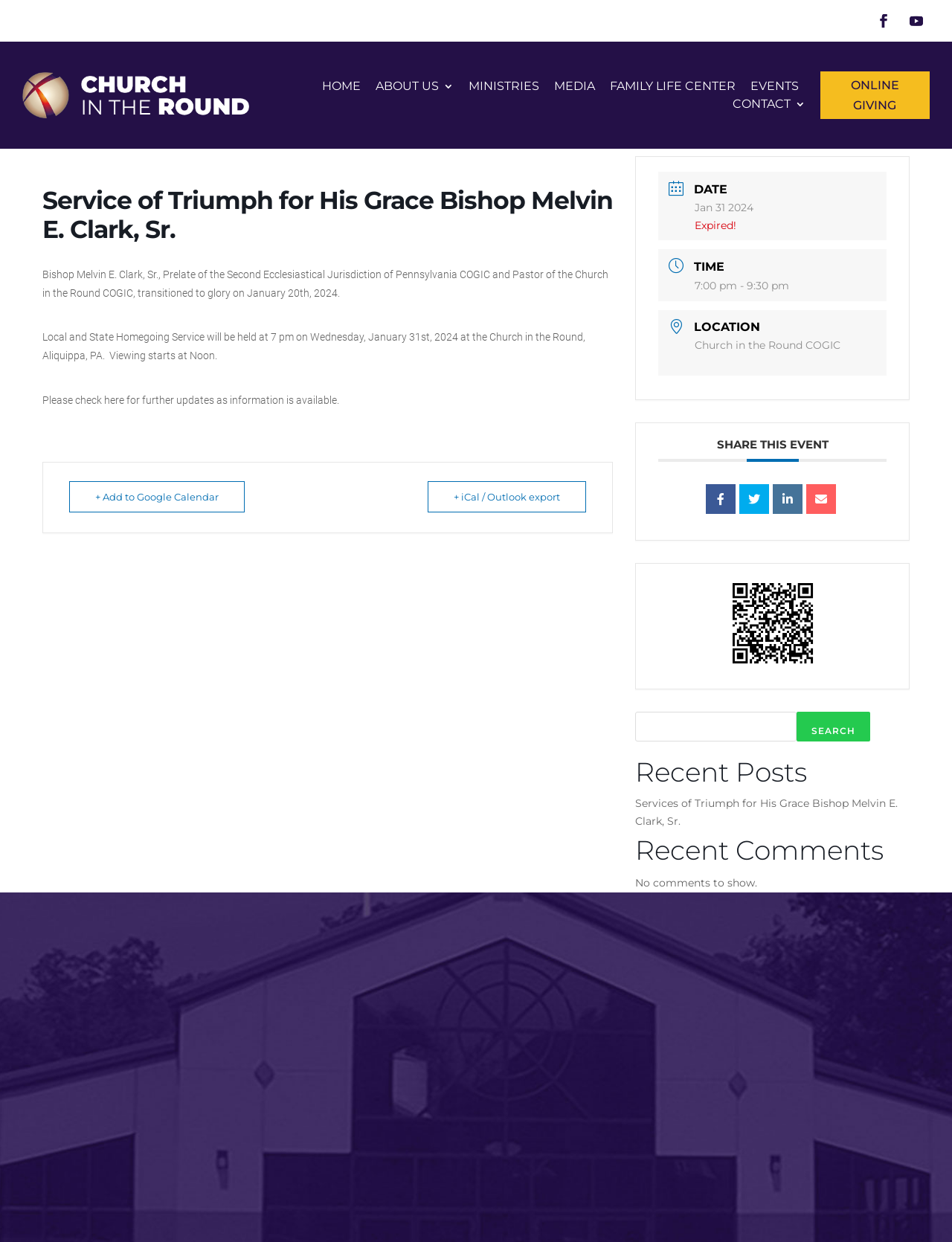Can you show the bounding box coordinates of the region to click on to complete the task described in the instruction: "View the event details"?

[0.045, 0.15, 0.644, 0.196]